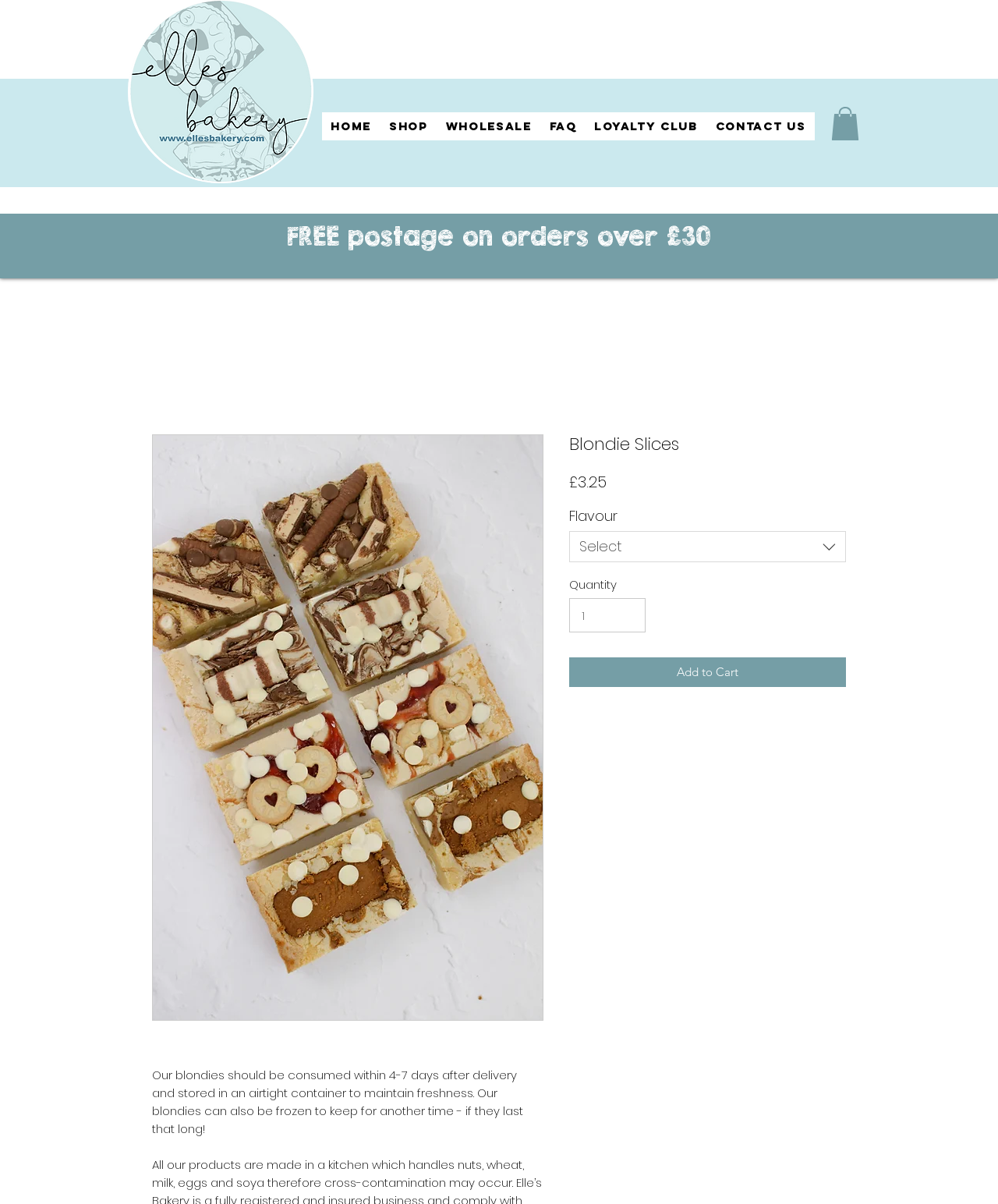What is the minimum quantity of blondie slices that can be ordered?
Using the visual information, respond with a single word or phrase.

1